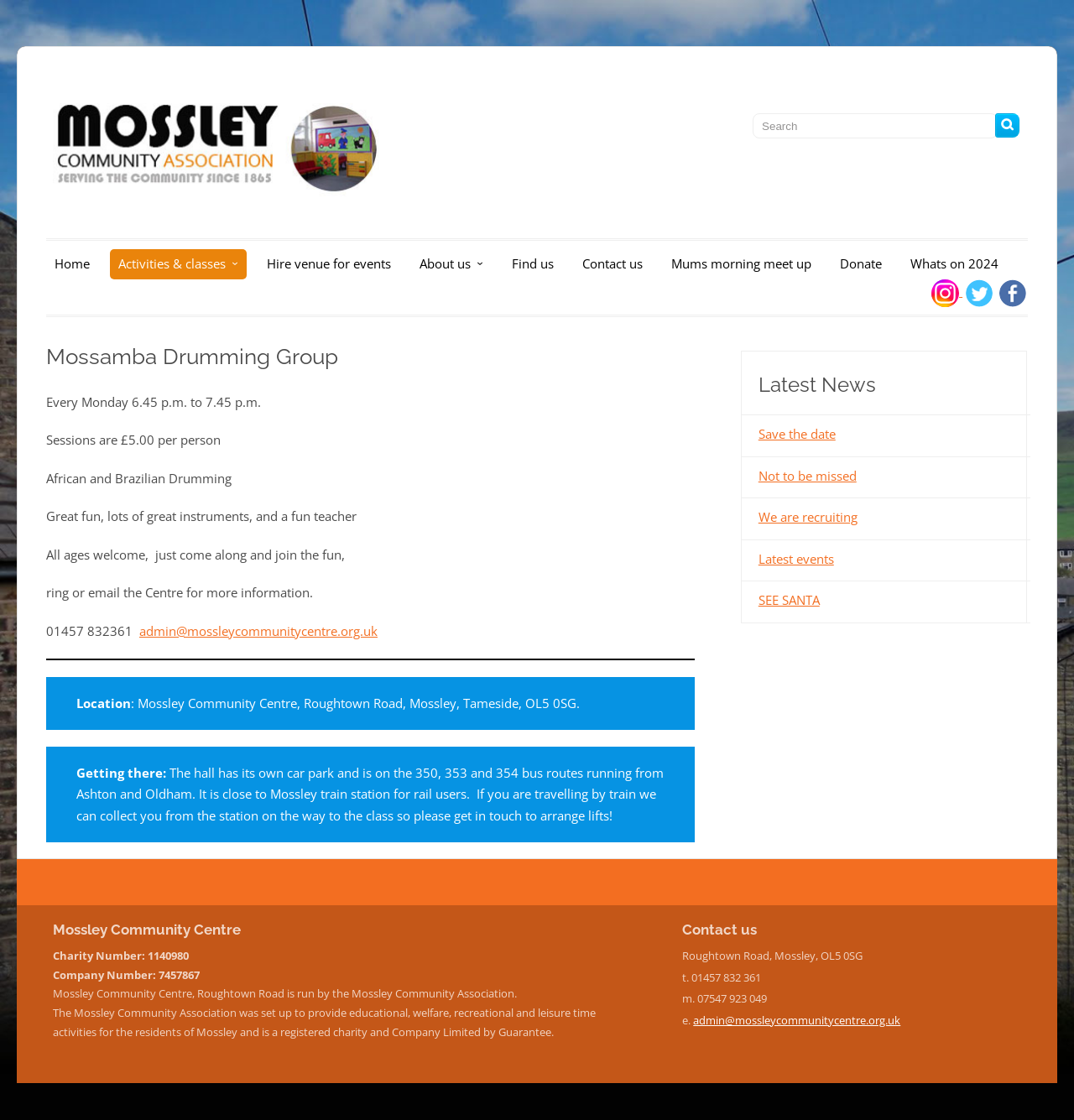What is the charity number of Mossley Community Centre?
Please provide a single word or phrase as the answer based on the screenshot.

1140980